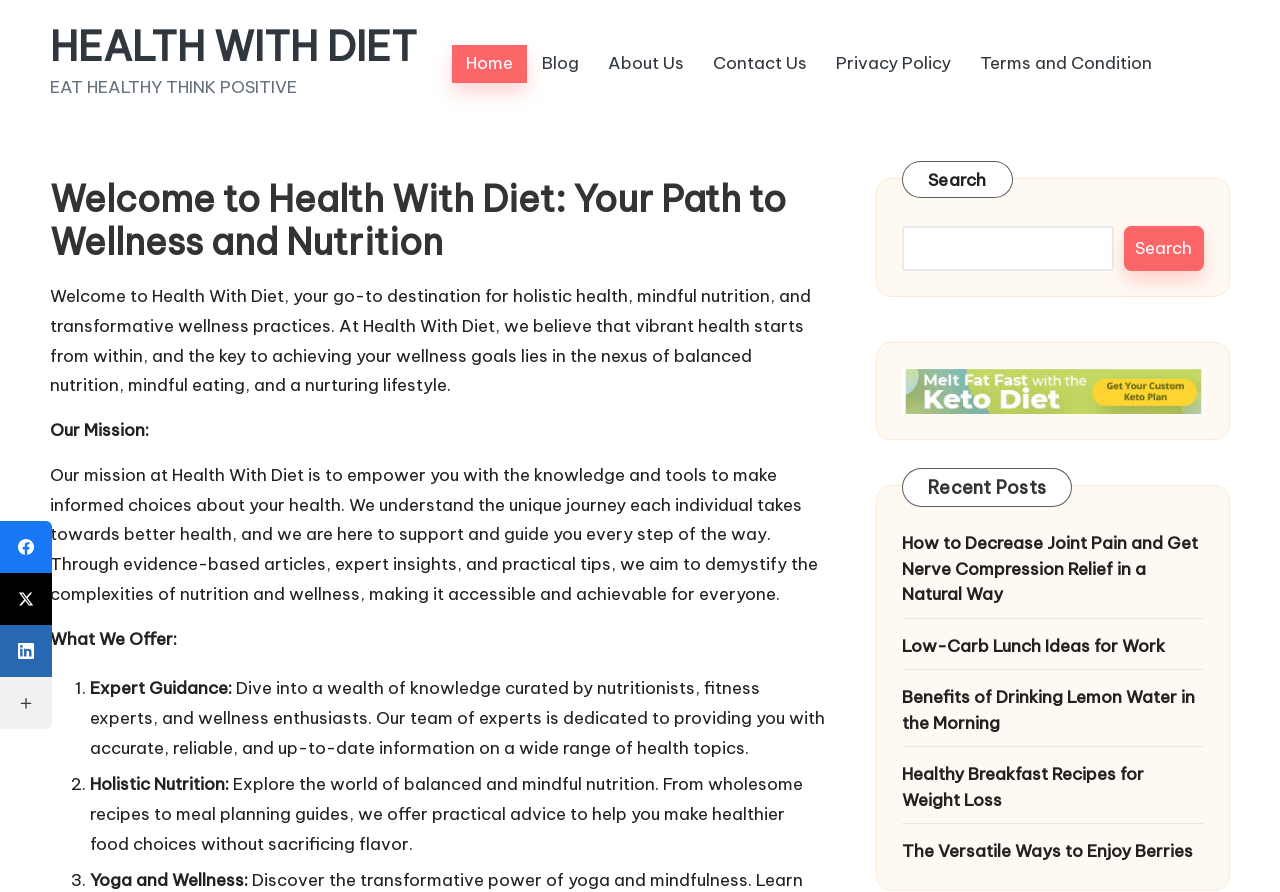What is the purpose of the search box?
Give a comprehensive and detailed explanation for the question.

The search box can be found at the top right of the page, with a placeholder text 'Search'. This suggests that the purpose of the search box is to allow users to search for content within the website.